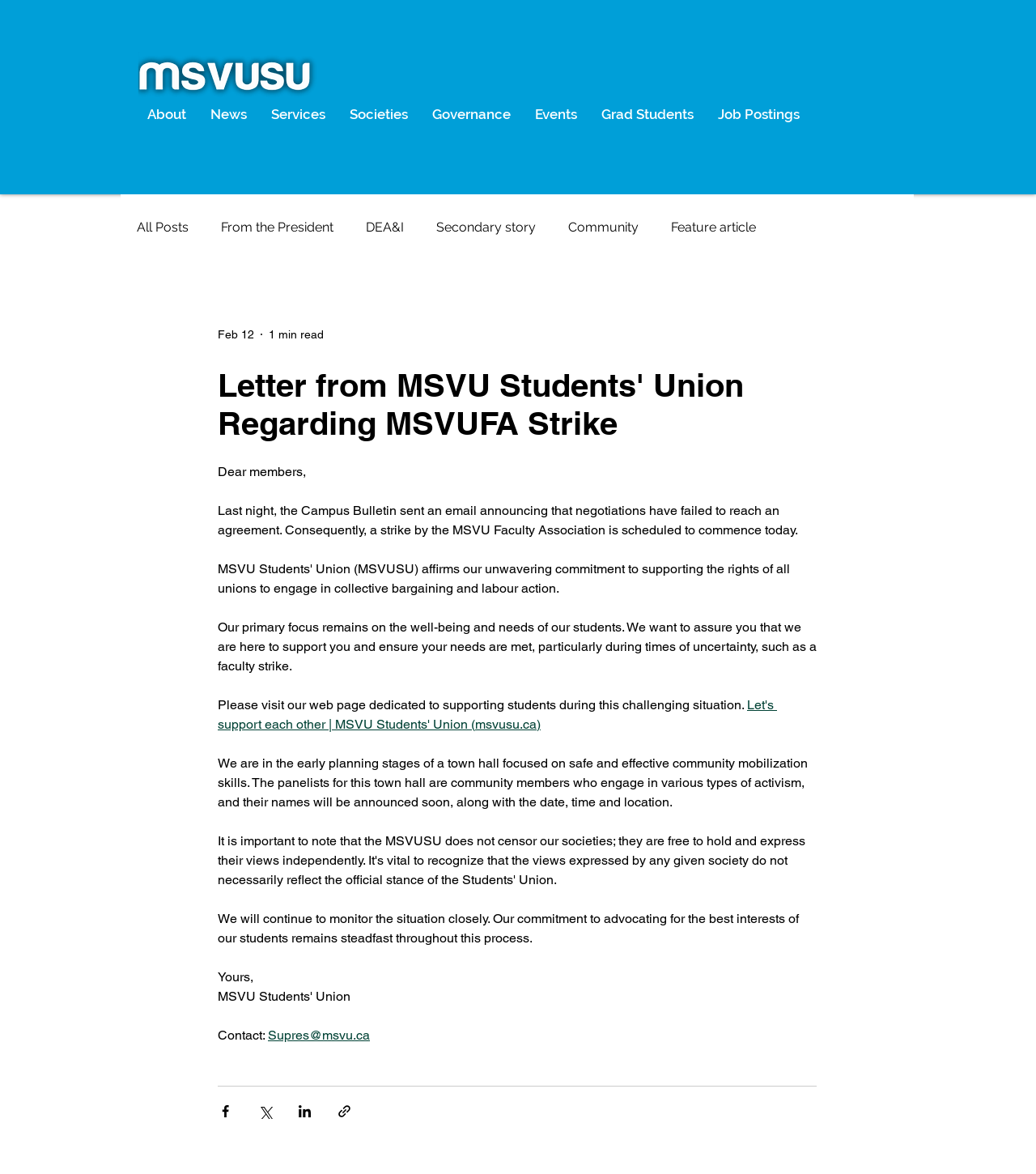Please provide a short answer using a single word or phrase for the question:
What is the email address of the contact person?

Supres@msvu.ca